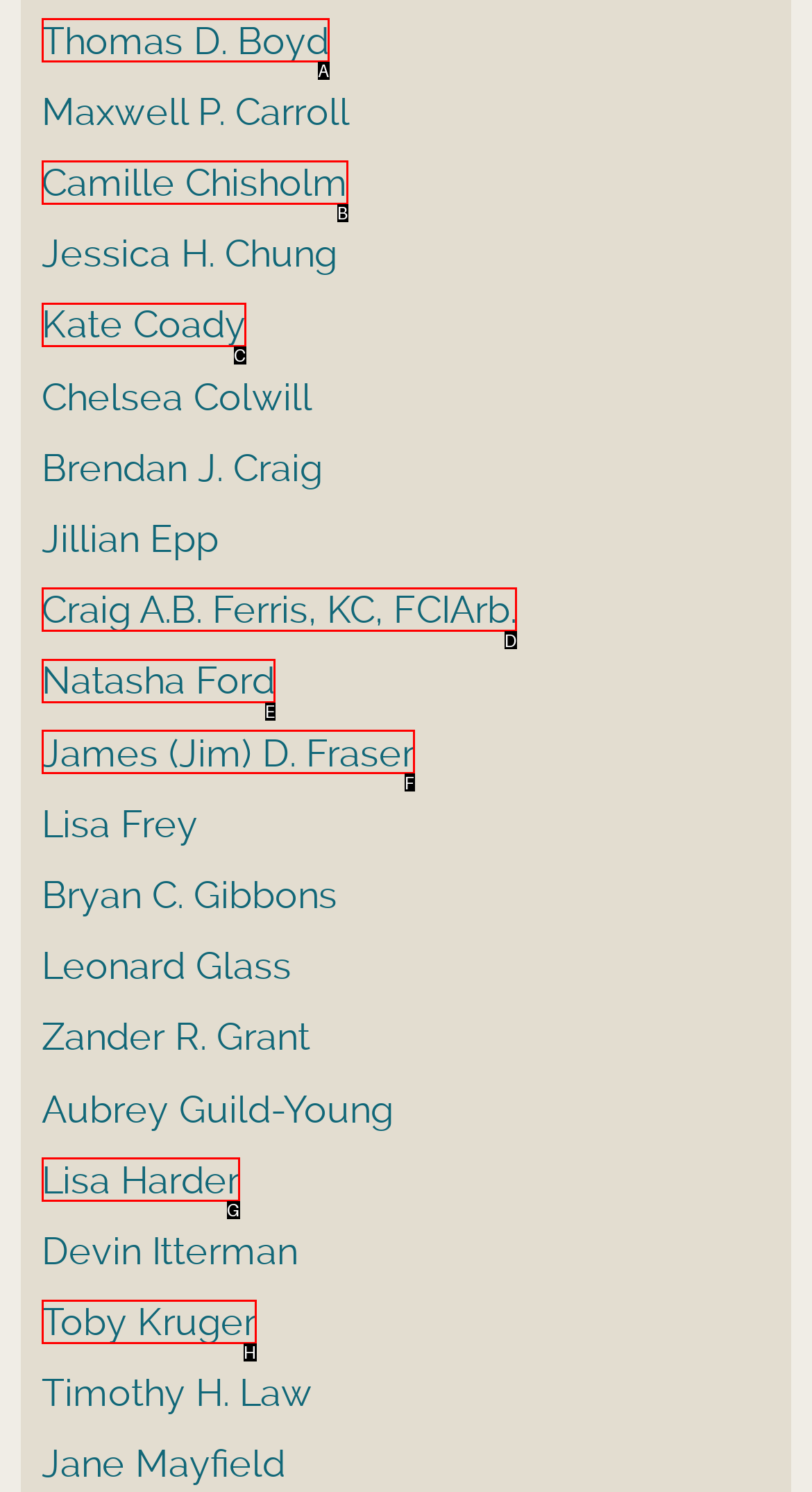Which HTML element matches the description: Craig A.B. Ferris, KC, FCIArb. the best? Answer directly with the letter of the chosen option.

D